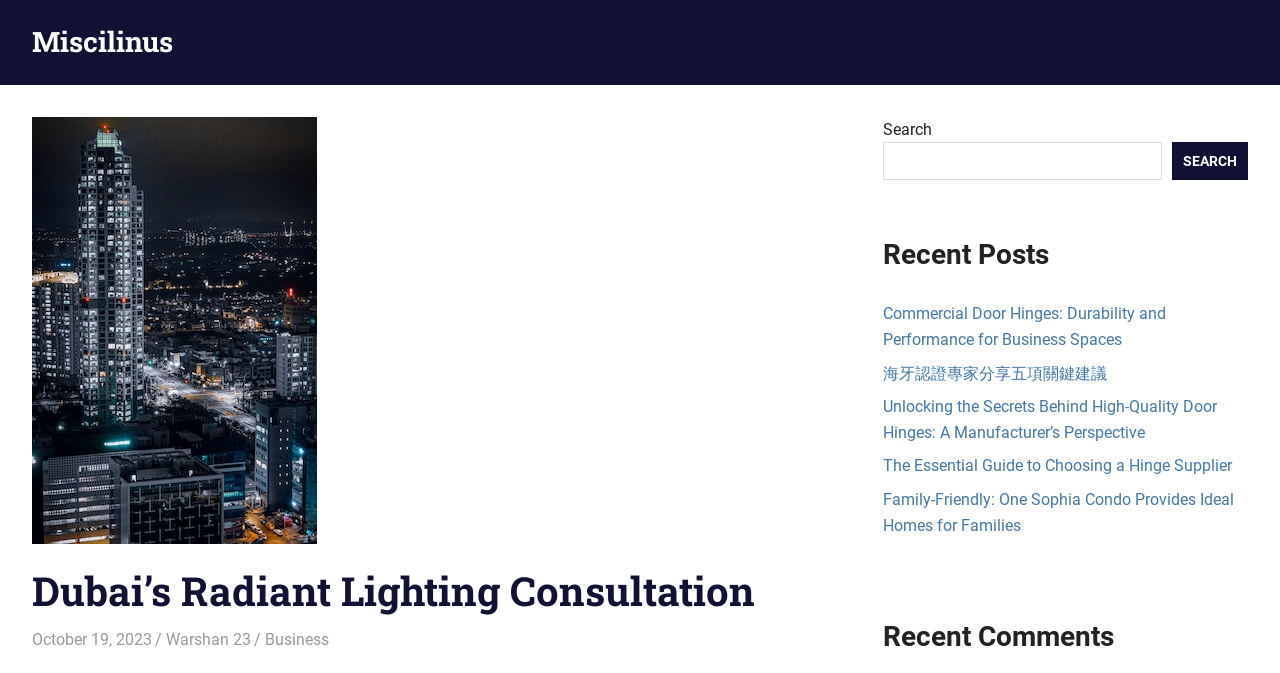Highlight the bounding box of the UI element that corresponds to this description: "parent_node: SEARCH name="s"".

[0.69, 0.212, 0.908, 0.267]